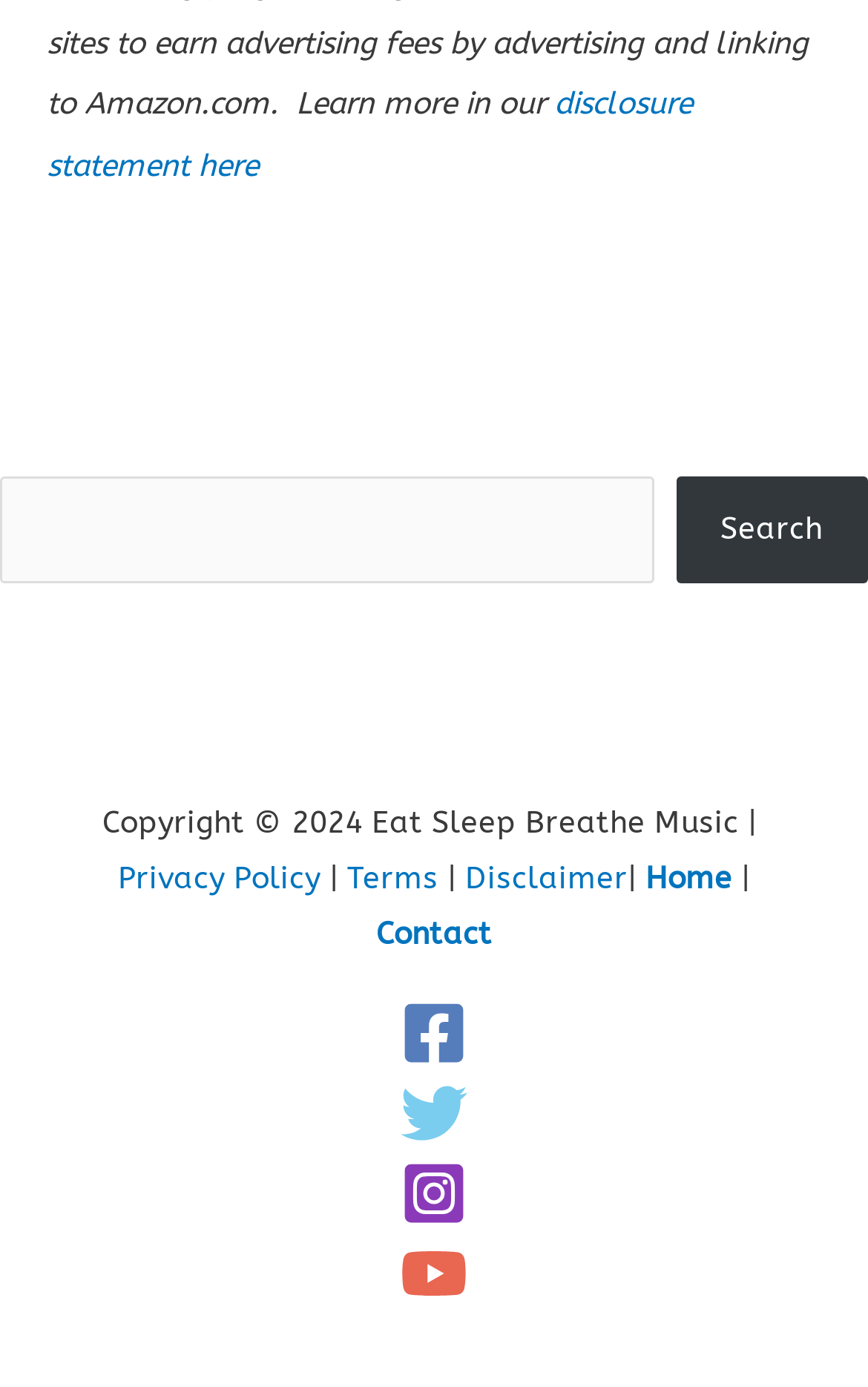Determine the bounding box coordinates of the section I need to click to execute the following instruction: "go to privacy policy". Provide the coordinates as four float numbers between 0 and 1, i.e., [left, top, right, bottom].

[0.136, 0.619, 0.369, 0.647]